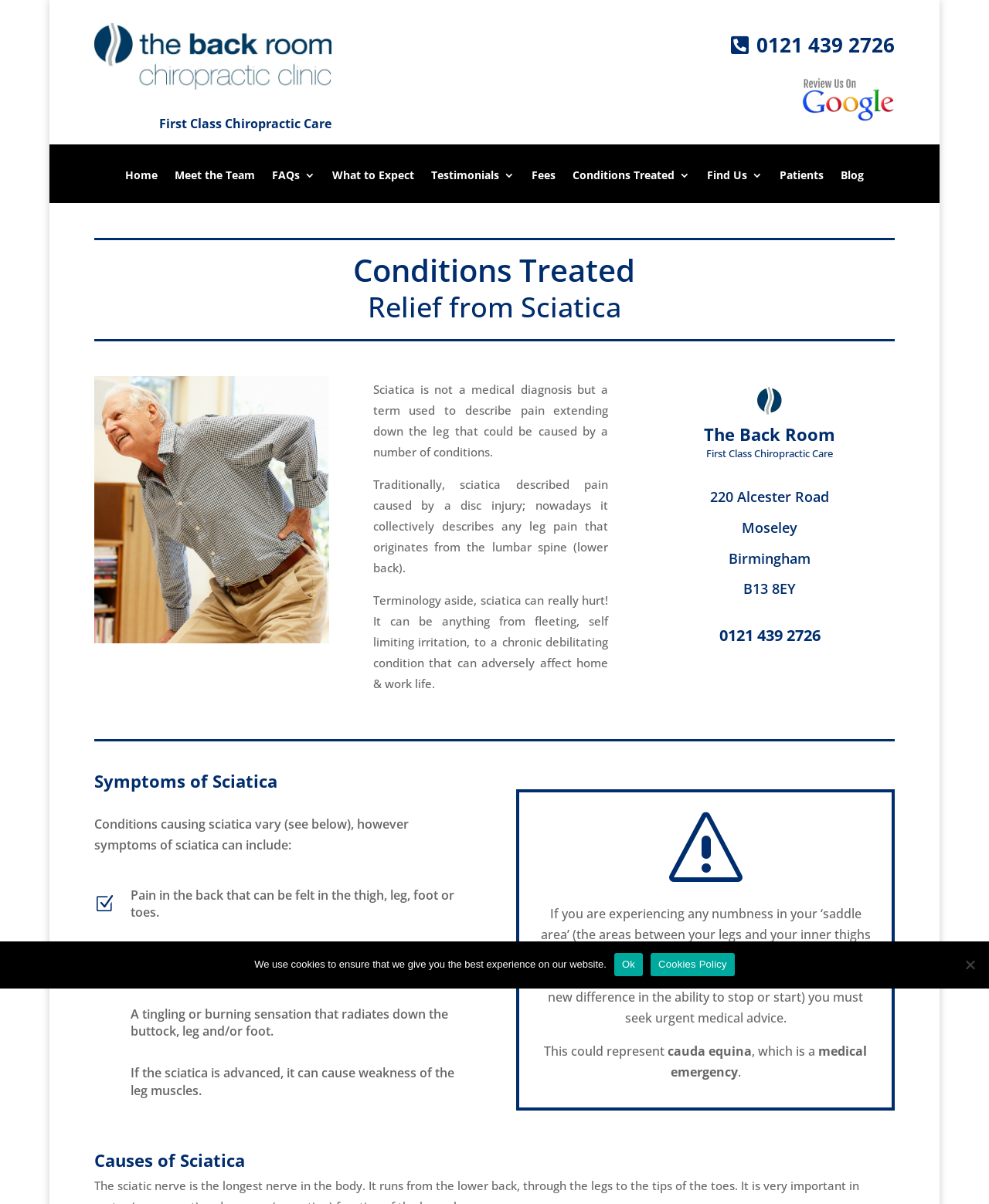Using the provided description: "Find Us", find the bounding box coordinates of the corresponding UI element. The output should be four float numbers between 0 and 1, in the format [left, top, right, bottom].

[0.715, 0.141, 0.771, 0.169]